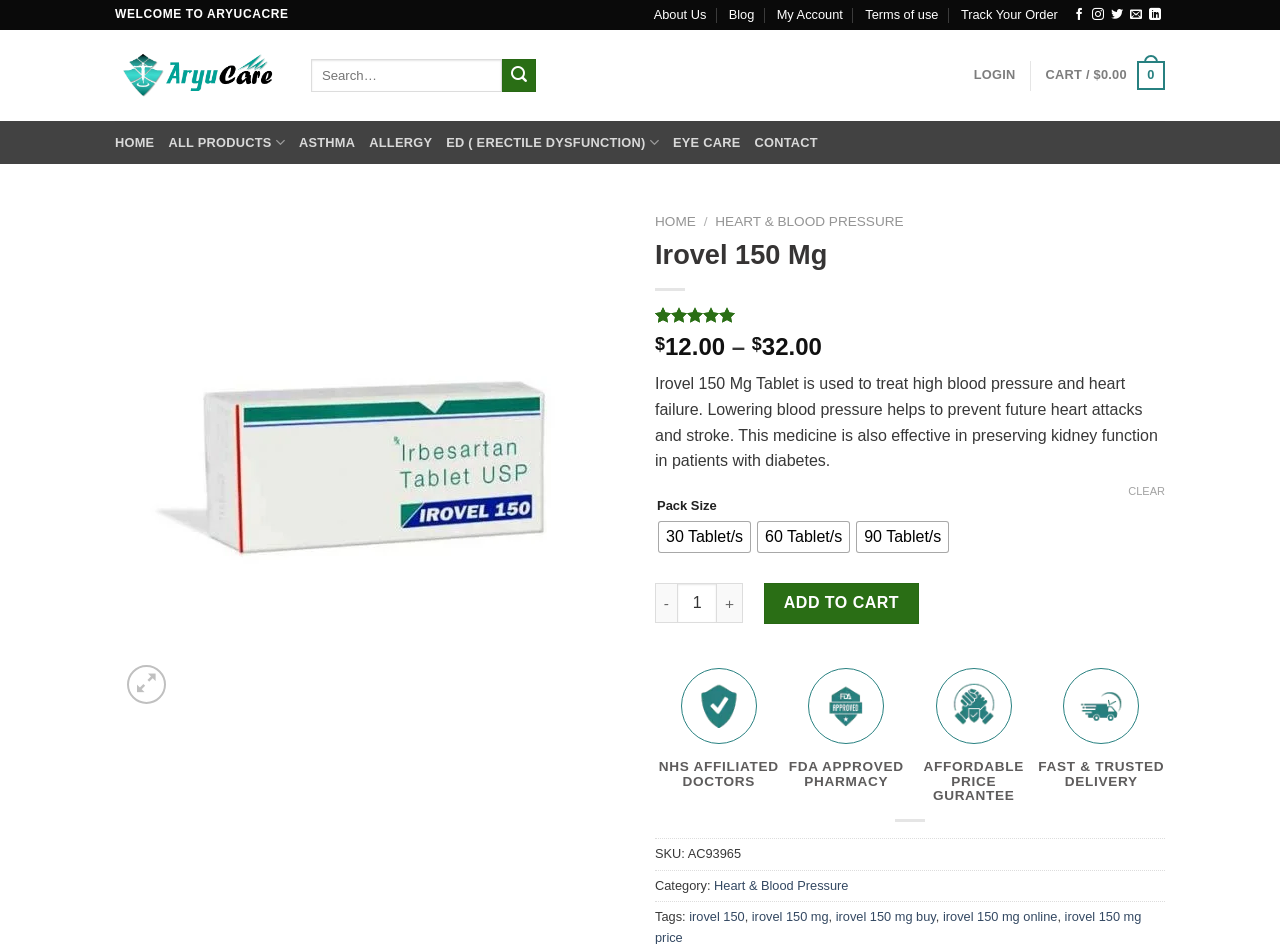Give a one-word or short-phrase answer to the following question: 
How many pack sizes are available for Irovel 150 Mg?

3